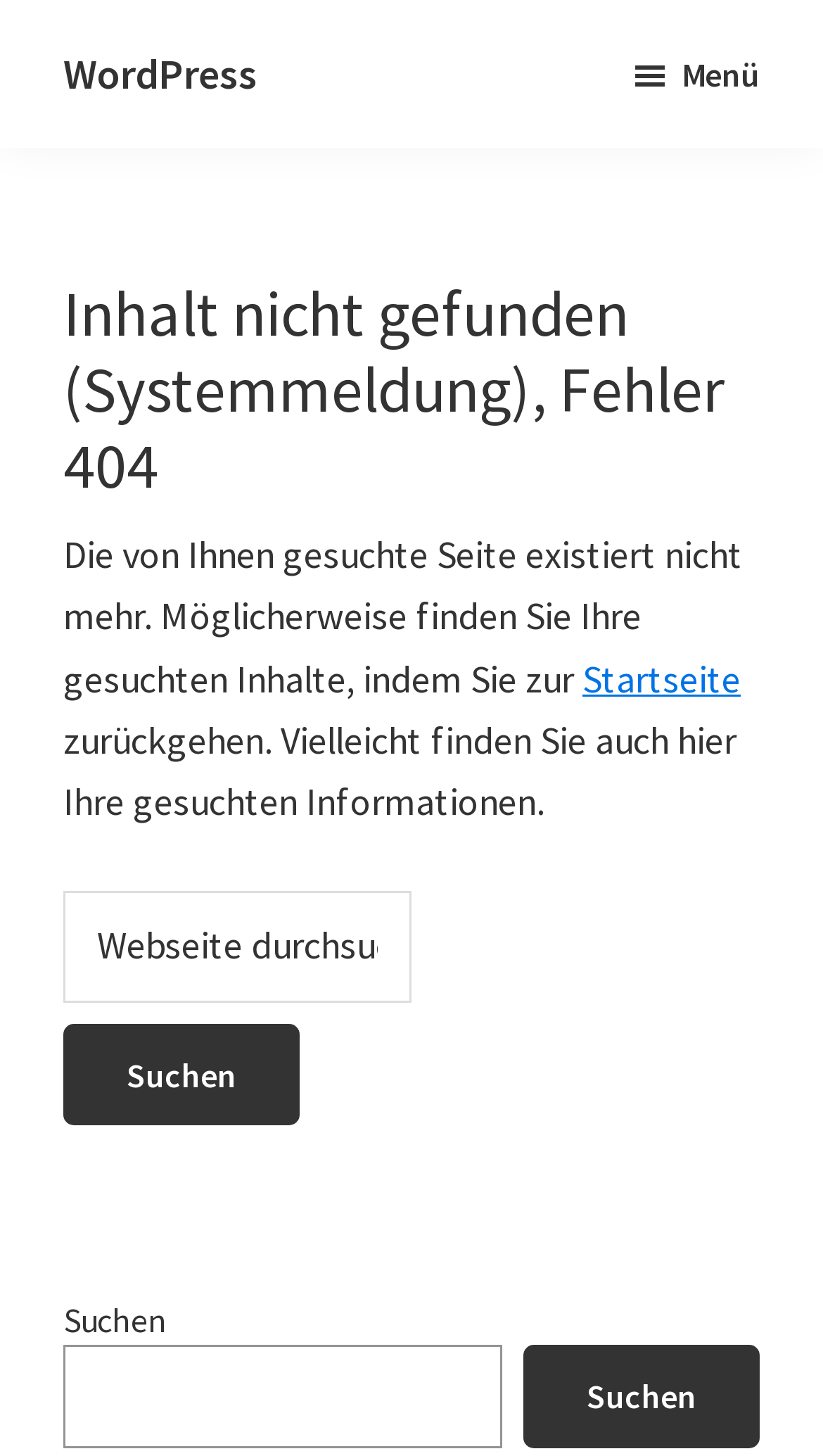What is the purpose of the button with the icon ''?
Ensure your answer is thorough and detailed.

The button with the icon '' is likely a menu button, as it is labeled as 'Menü' and is commonly used to toggle the display of a menu.